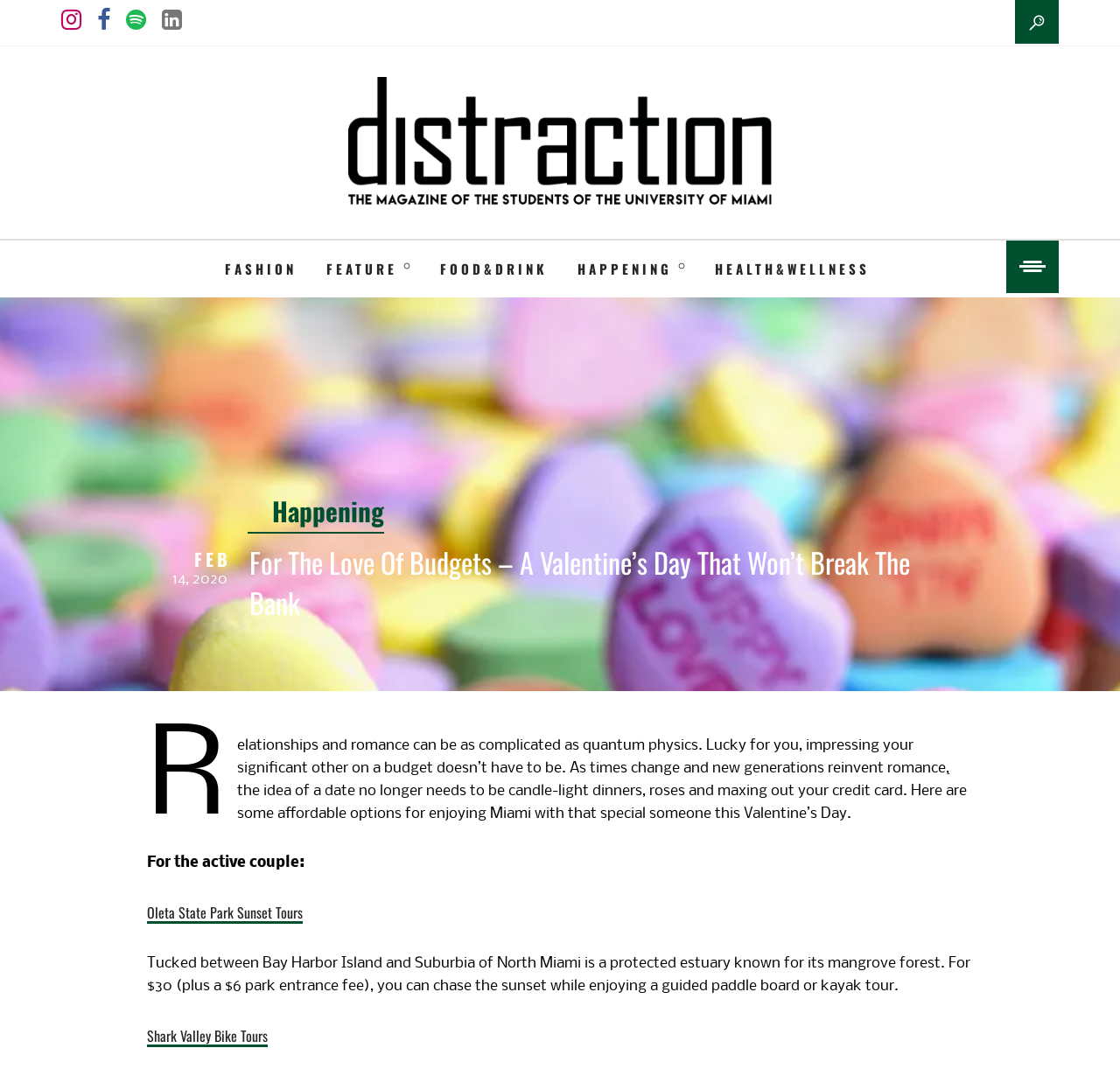Provide your answer in a single word or phrase: 
What is the main topic of this article?

Valentine's Day